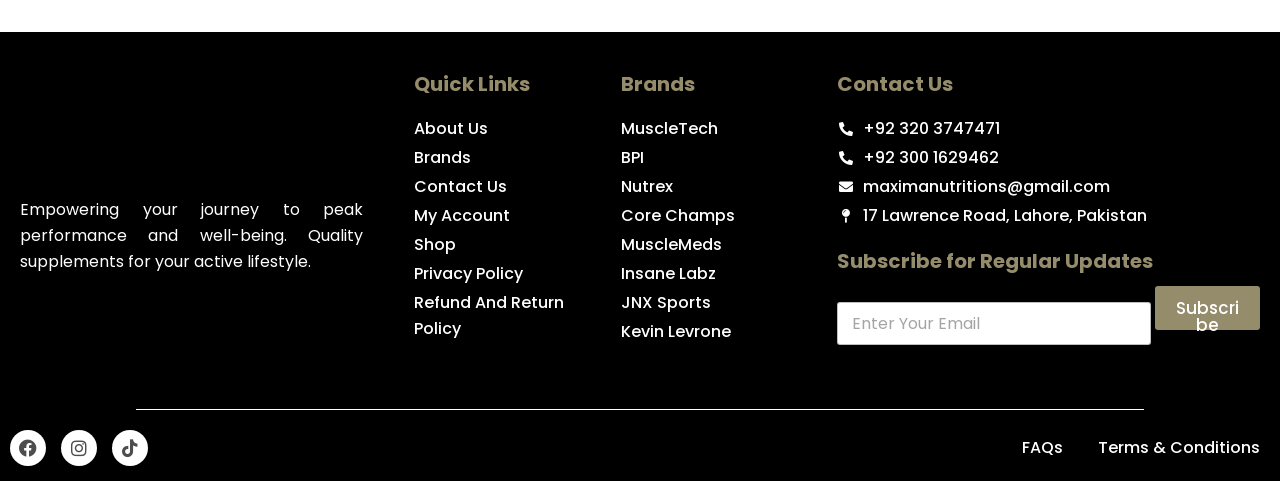For the element described, predict the bounding box coordinates as (top-left x, top-left y, bottom-right x, bottom-right y). All values should be between 0 and 1. Element description: Features Wishlist: For Admins

None